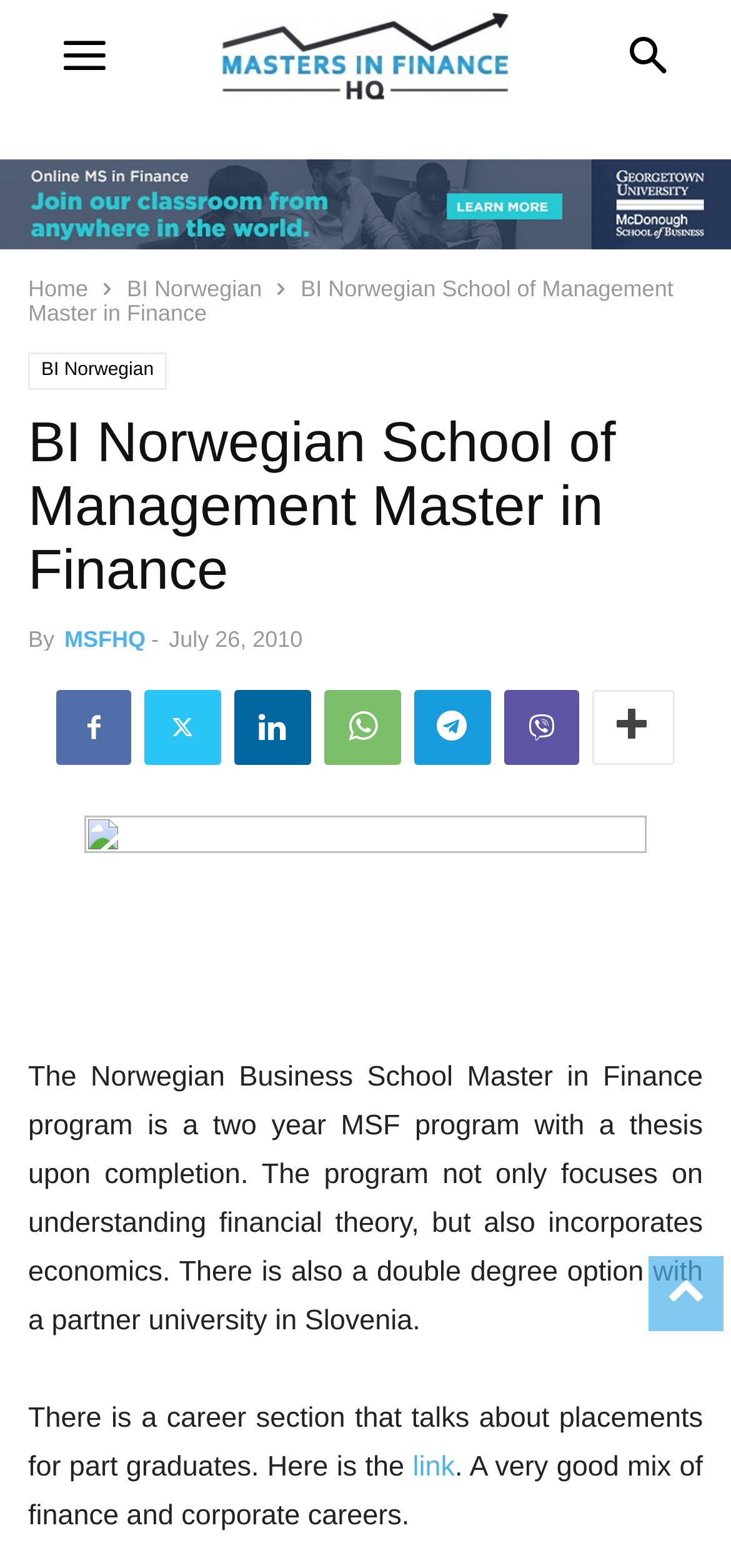Please identify the bounding box coordinates of the element's region that I should click in order to complete the following instruction: "Click on the BI Norwegian link". The bounding box coordinates consist of four float numbers between 0 and 1, i.e., [left, top, right, bottom].

[0.174, 0.176, 0.358, 0.193]